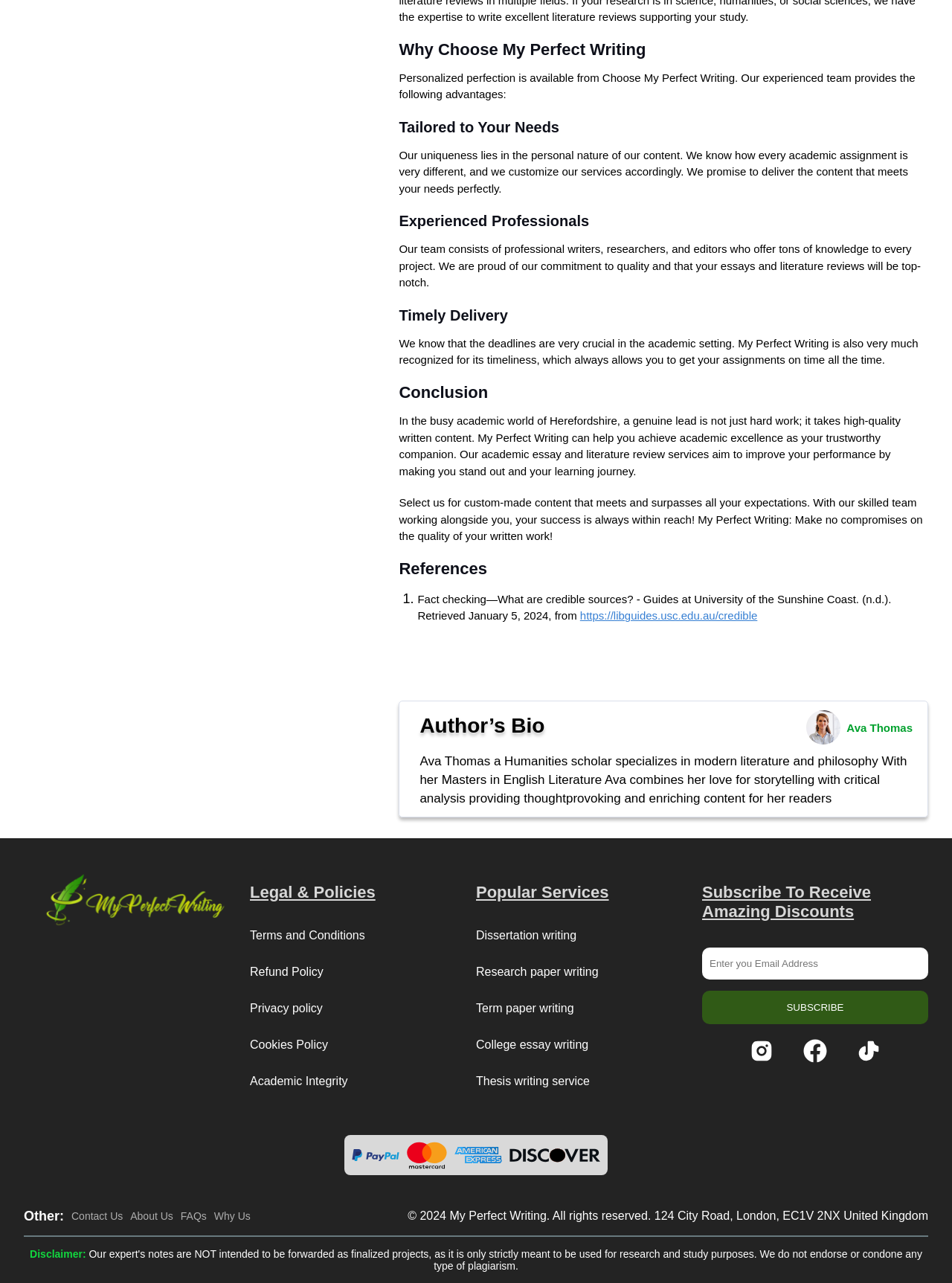Please look at the image and answer the question with a detailed explanation: What type of content does My Perfect Writing provide?

The type of content provided by My Perfect Writing can be inferred from the StaticText element that describes their service as providing 'custom-made content that meets and surpasses all your expectations'.